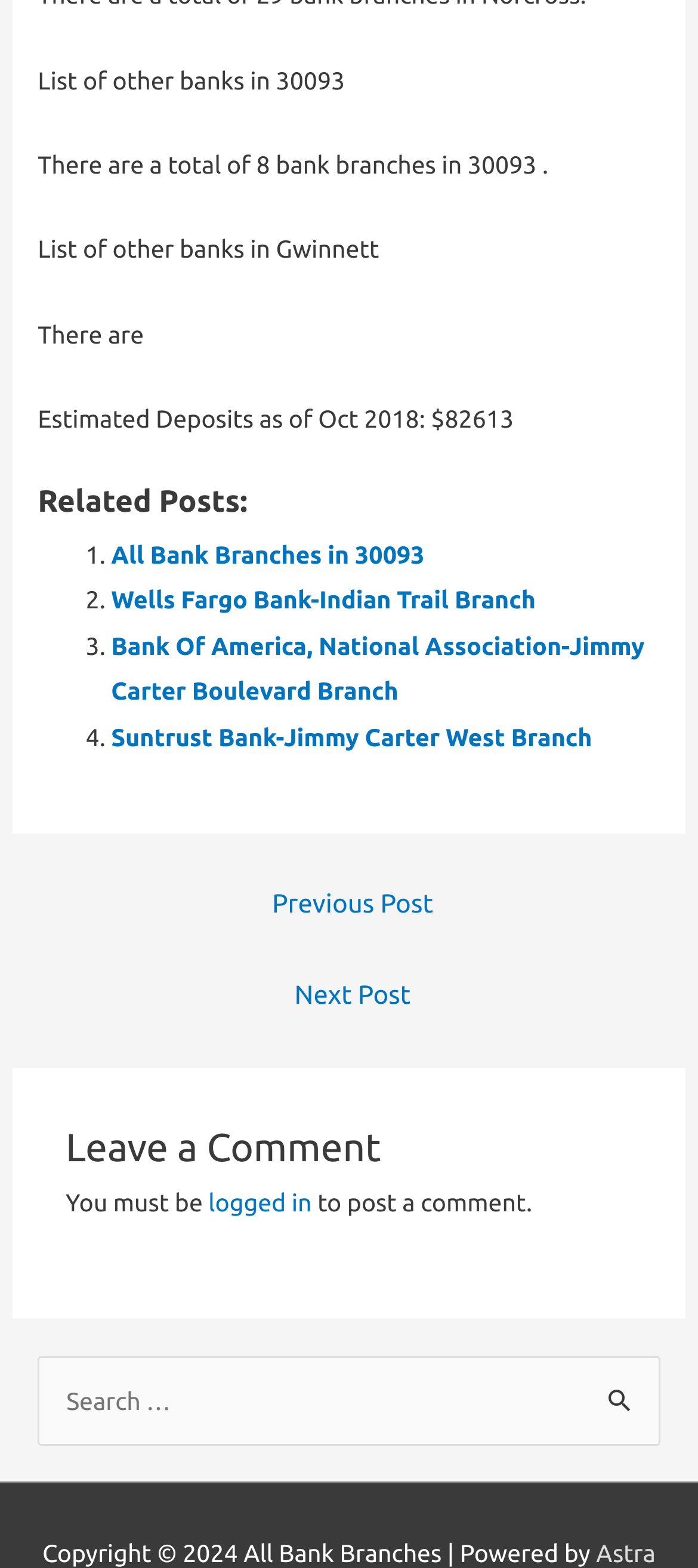Identify the bounding box for the element characterized by the following description: "Suntrust Bank-Jimmy Carter West Branch".

[0.159, 0.461, 0.848, 0.479]